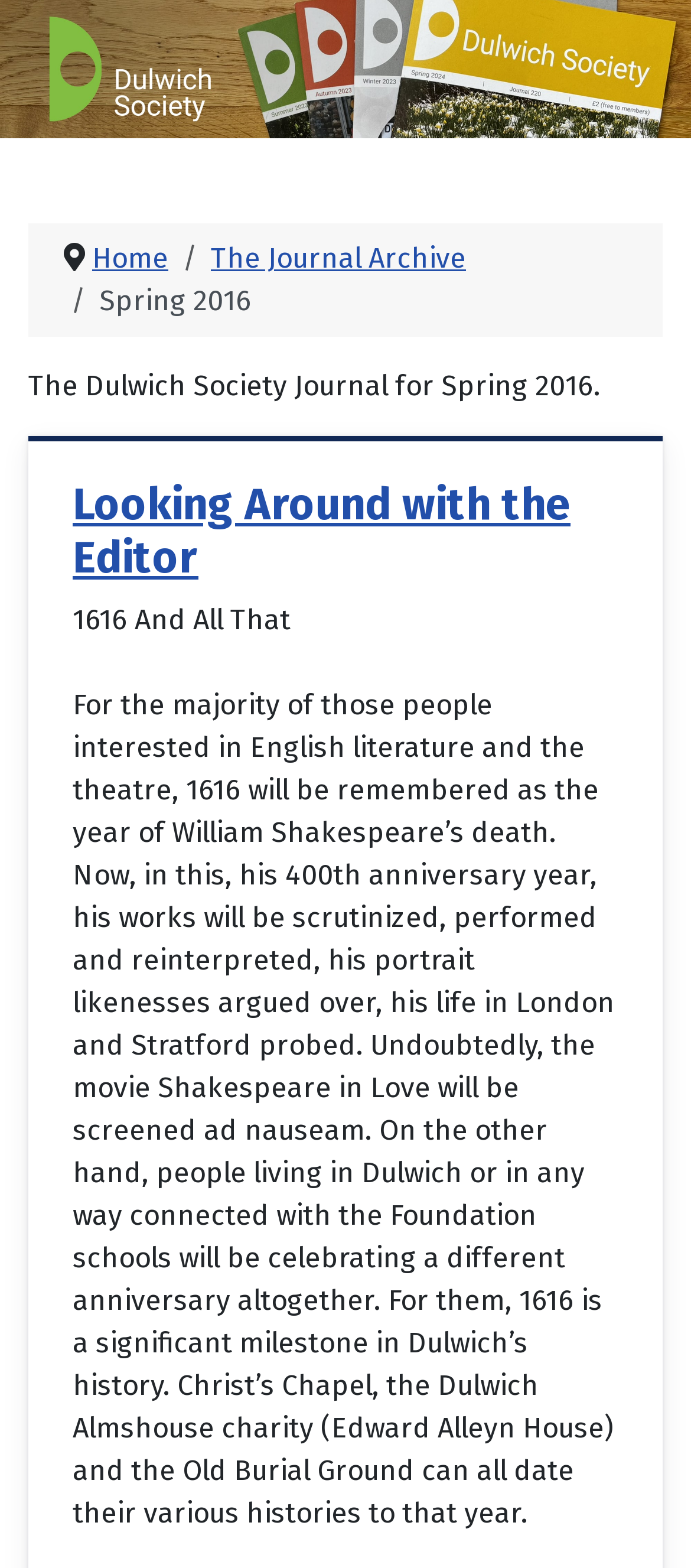How many navigation links are present?
Examine the screenshot and reply with a single word or phrase.

3